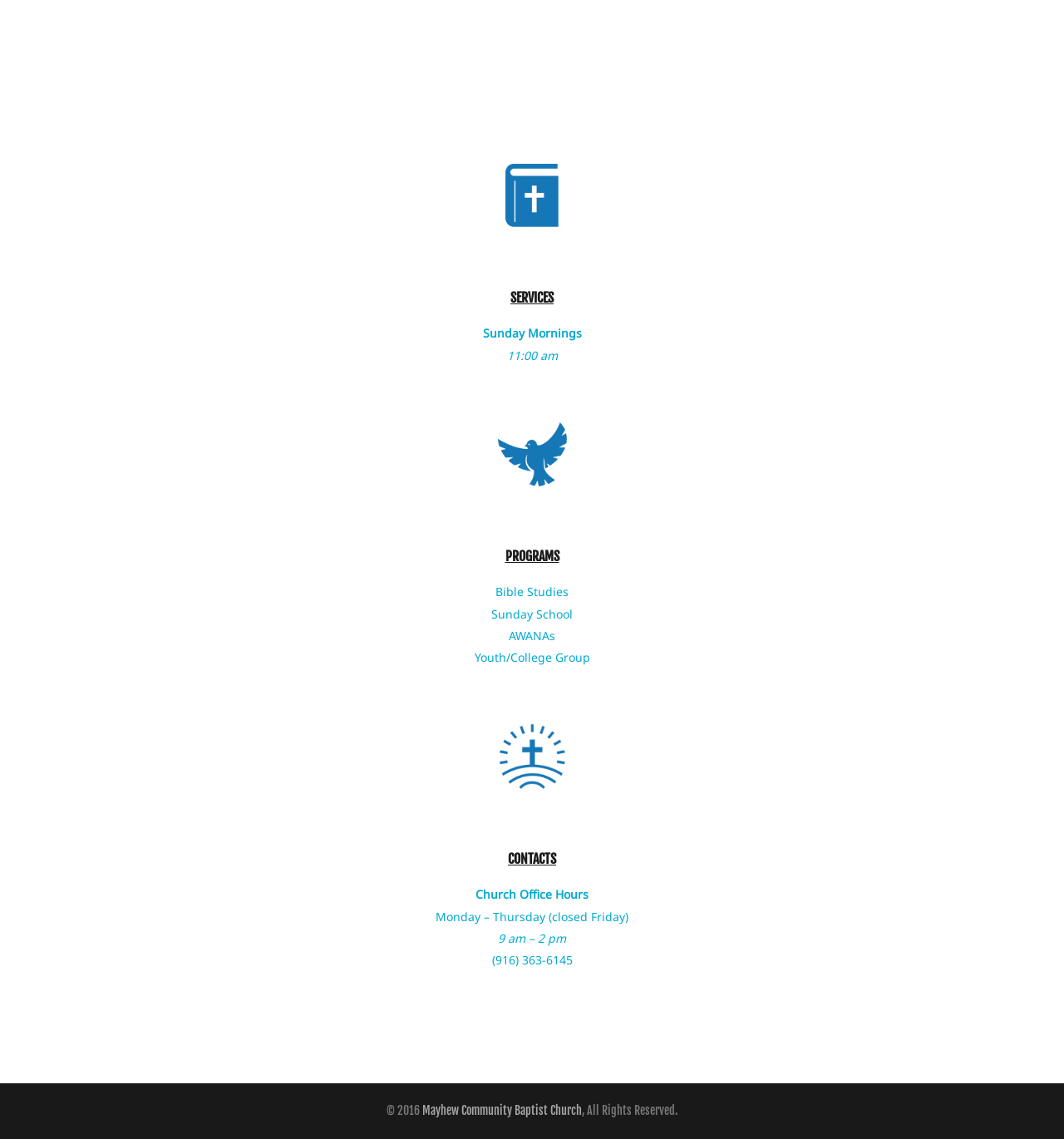Using the description "twitter", locate and provide the bounding box of the UI element.

None